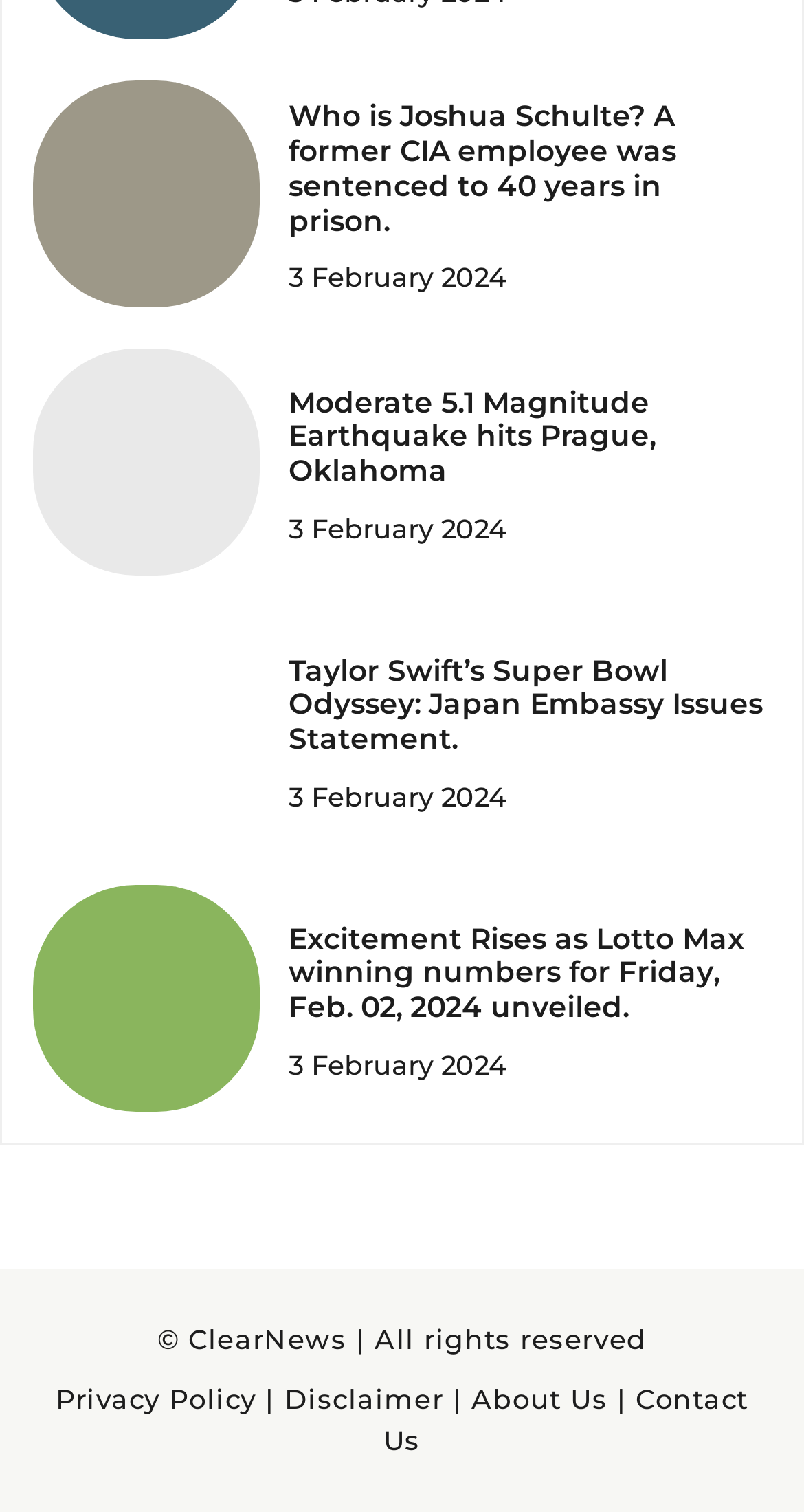Given the description Contact, predict the bounding box coordinates of the UI element. Ensure the coordinates are in the format (top-left x, top-left y, bottom-right x, bottom-right y) and all values are between 0 and 1.

None